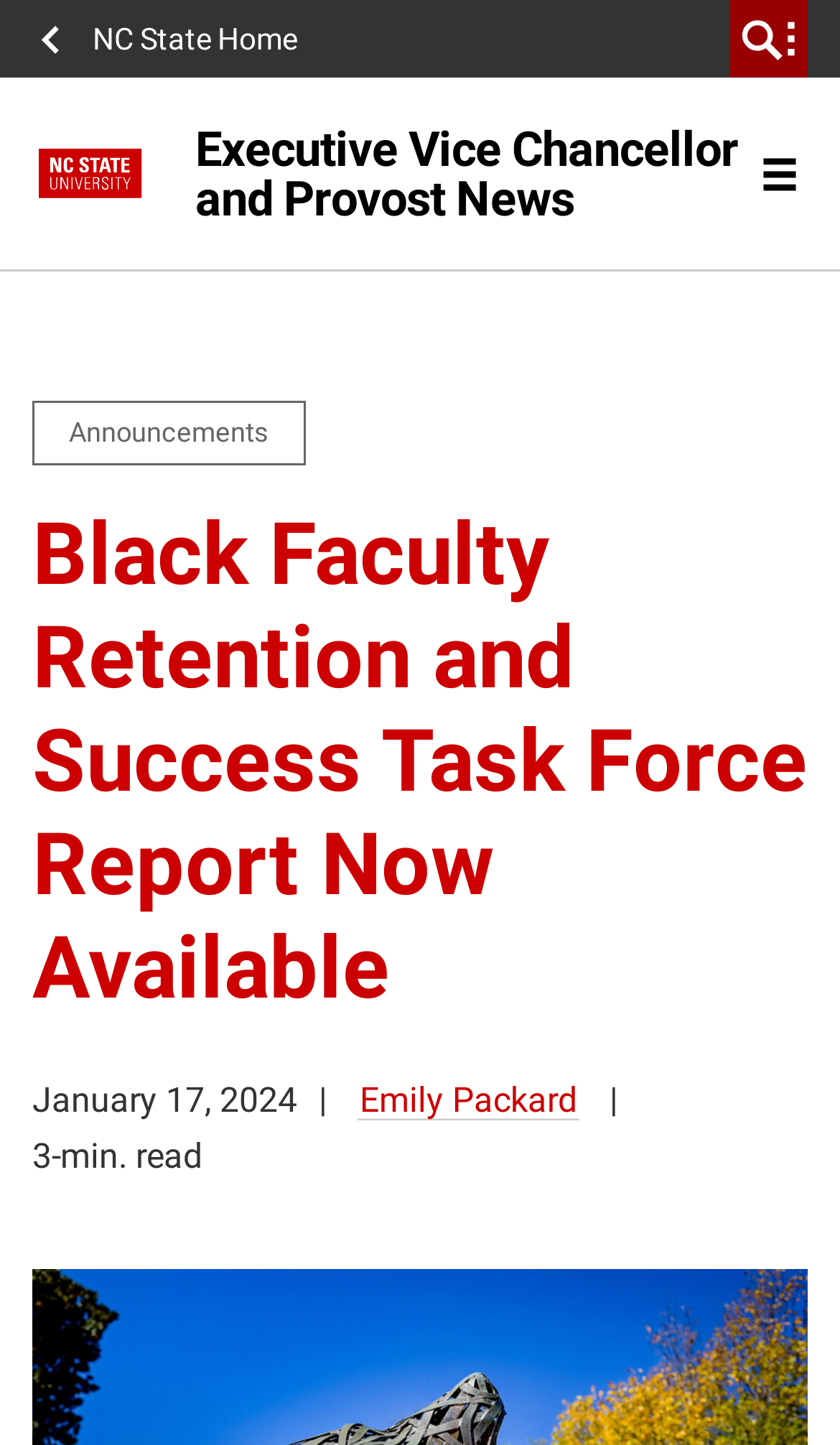What is the date of the report?
Please provide a single word or phrase as your answer based on the screenshot.

January 17, 2024